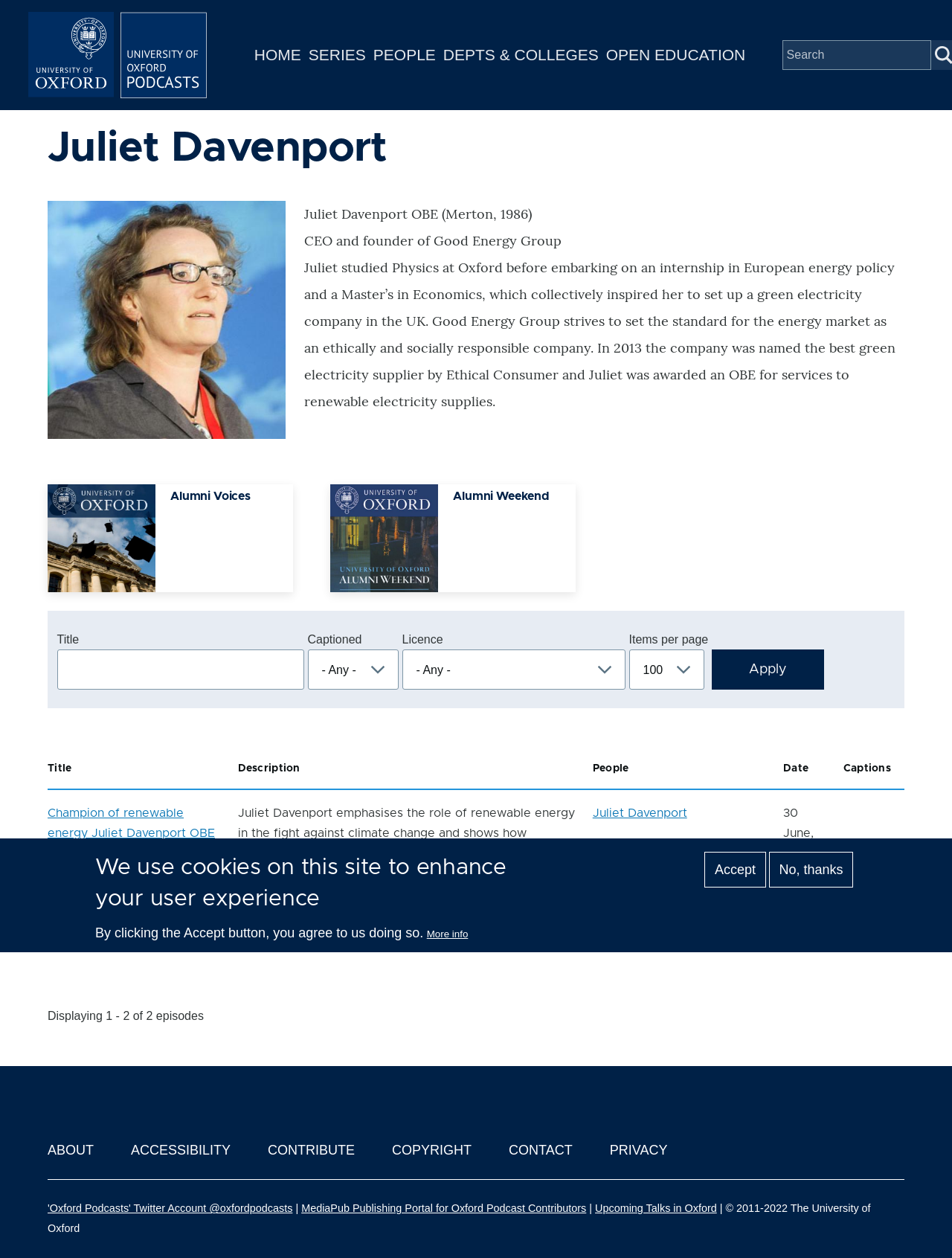Identify the bounding box of the UI element described as follows: "'Oxford Podcasts' Twitter Account @oxfordpodcasts". Provide the coordinates as four float numbers in the range of 0 to 1 [left, top, right, bottom].

[0.05, 0.956, 0.307, 0.965]